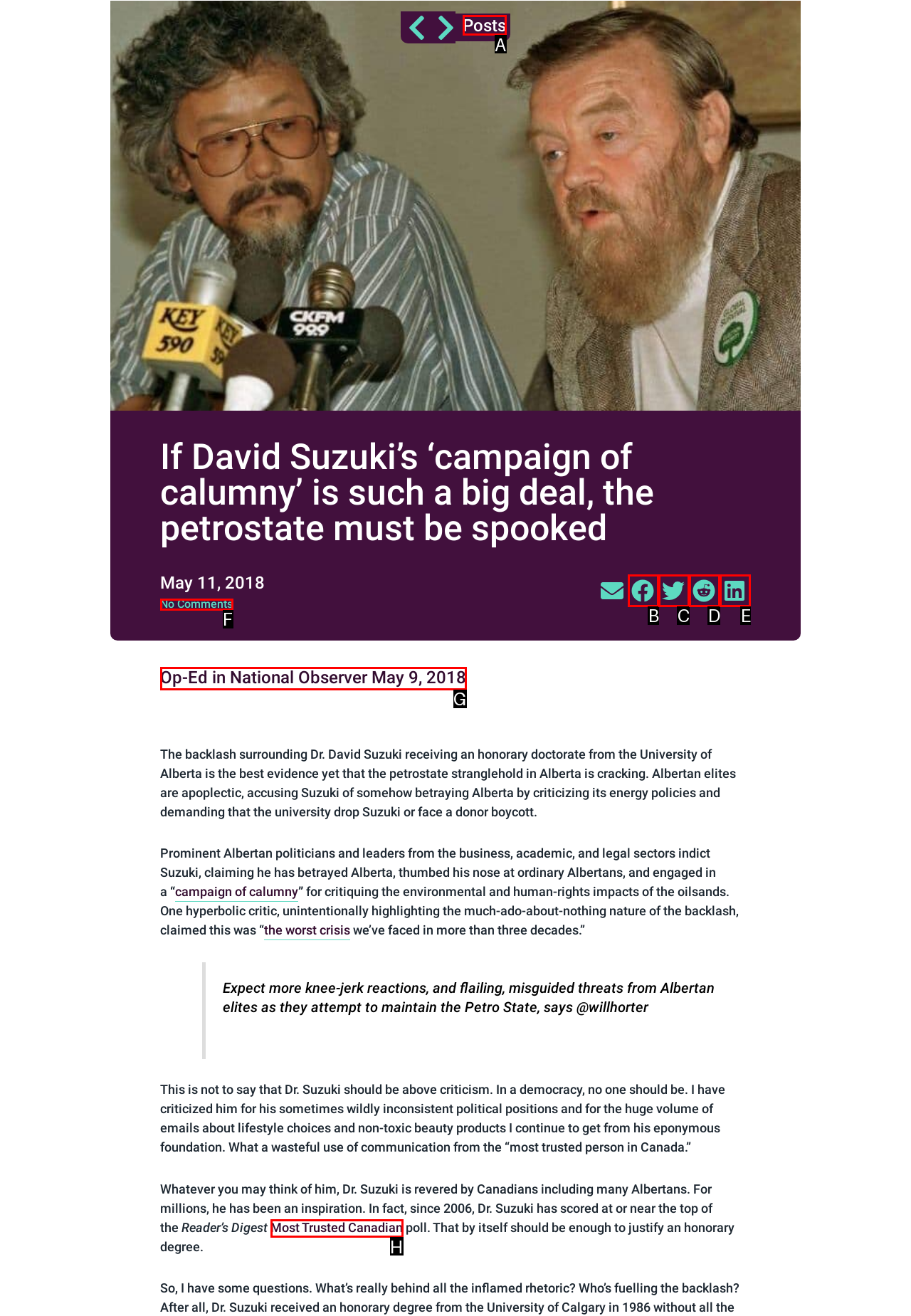Select the letter that aligns with the description: Posts. Answer with the letter of the selected option directly.

A